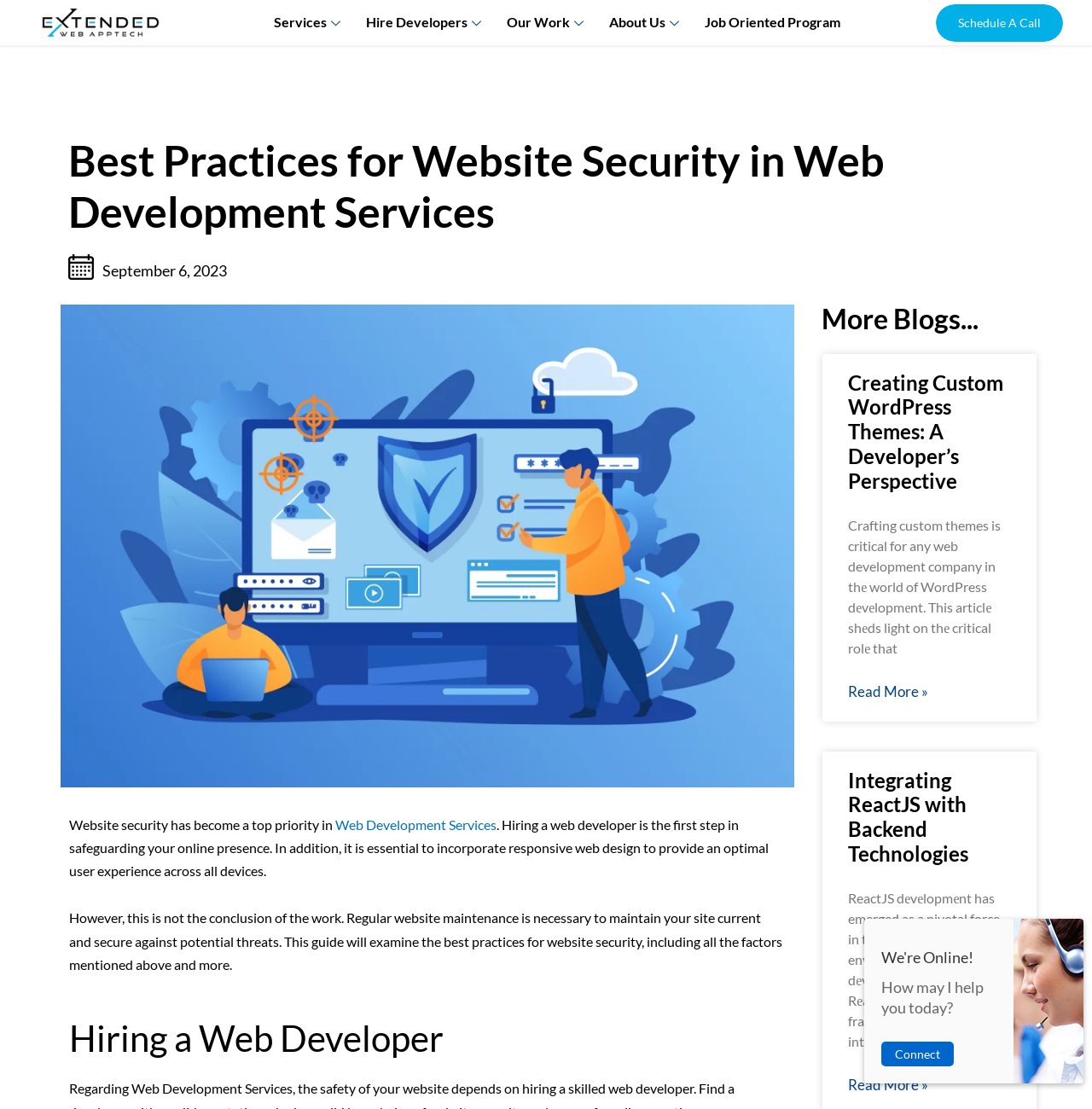Locate the bounding box coordinates of the region to be clicked to comply with the following instruction: "View trending articles". The coordinates must be four float numbers between 0 and 1, in the form [left, top, right, bottom].

None